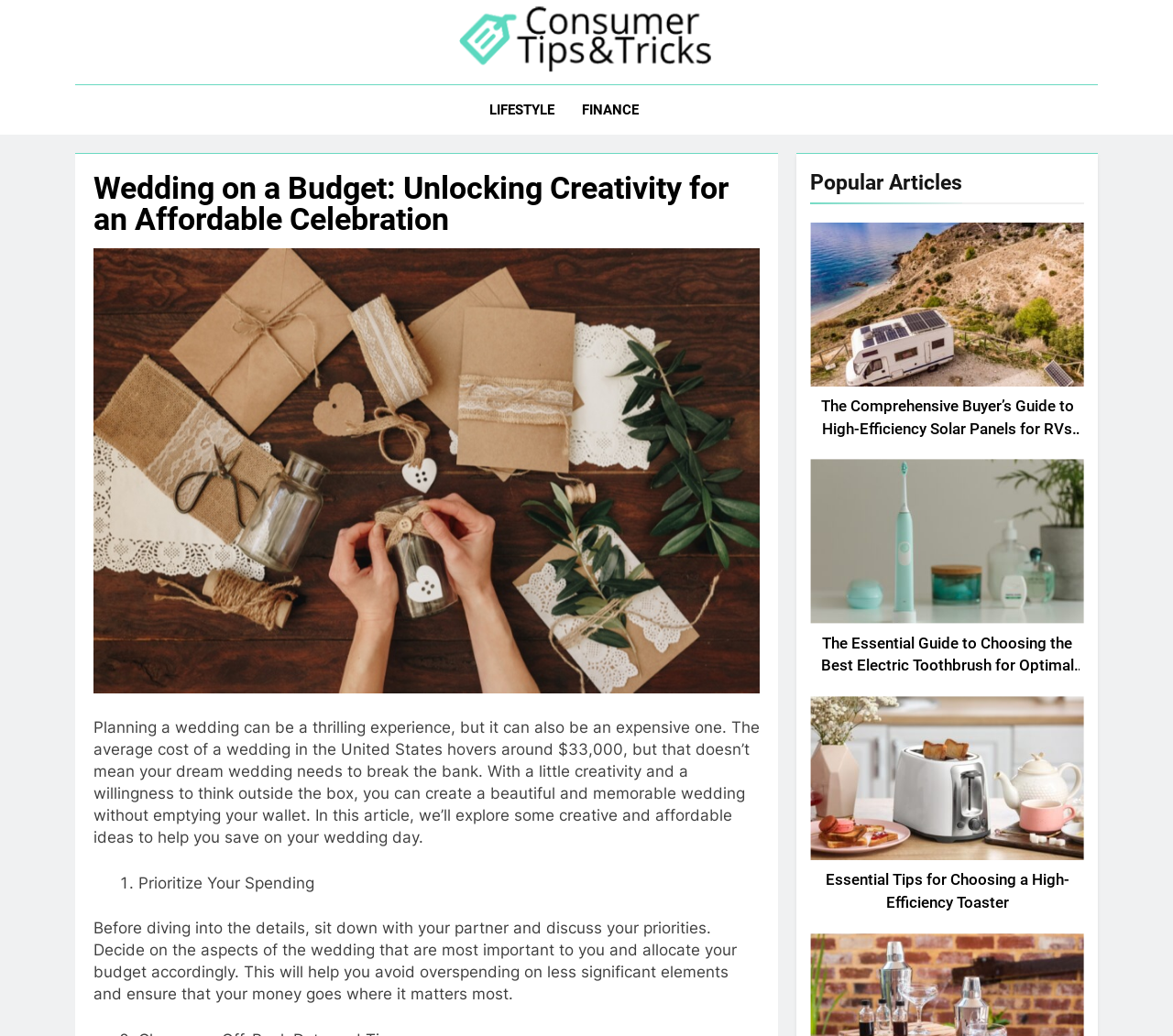What is the category of the article 'The Comprehensive Buyer’s Guide to High-Efficiency Solar Panels for RVs and Campers'? Examine the screenshot and reply using just one word or a brief phrase.

LIFESTYLE